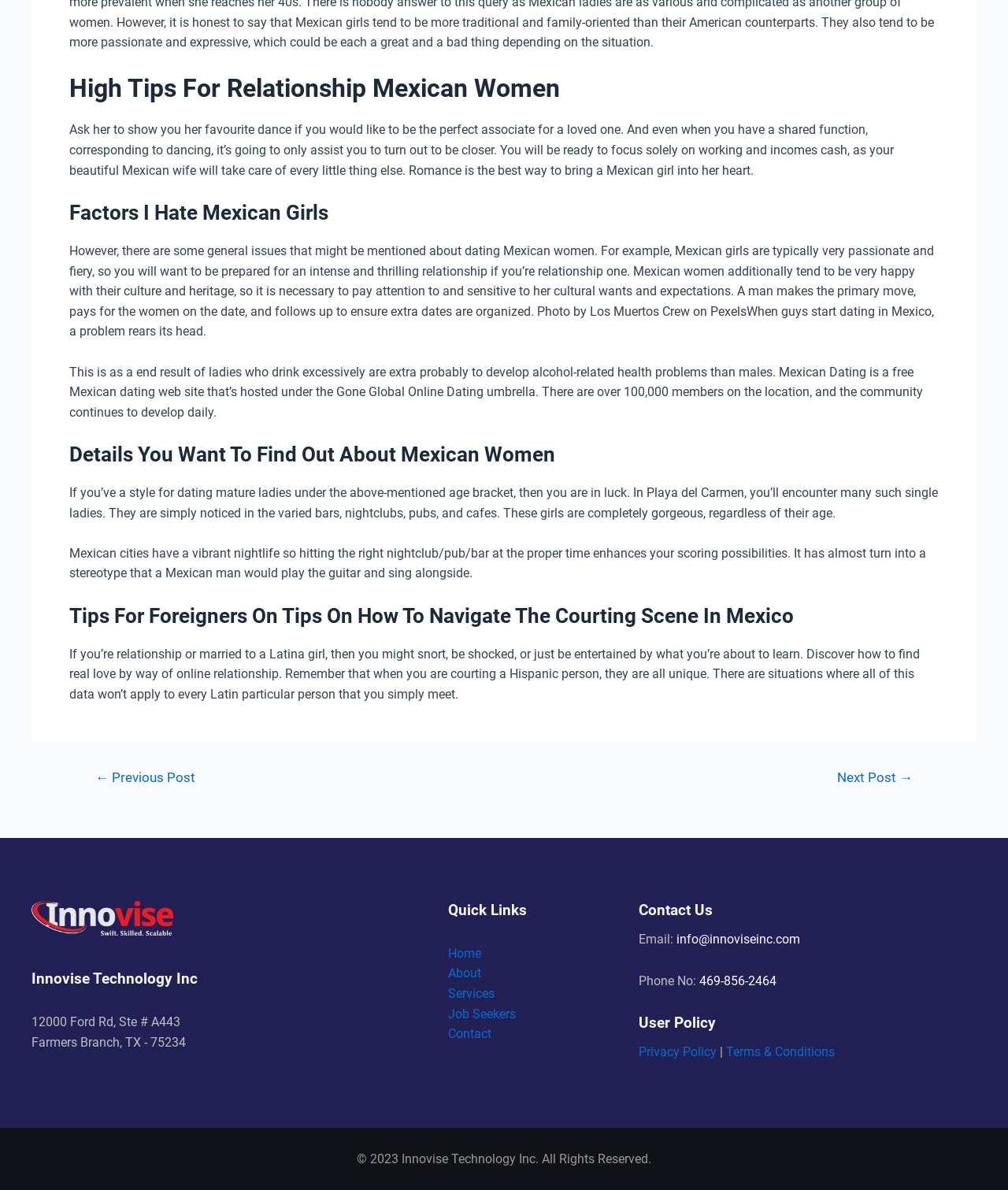Refer to the image and provide an in-depth answer to the question: 
What is the topic of the webpage?

Based on the headings and text content of the webpage, it appears to be providing tips and advice on relationships with Mexican women, including cultural differences and expectations.